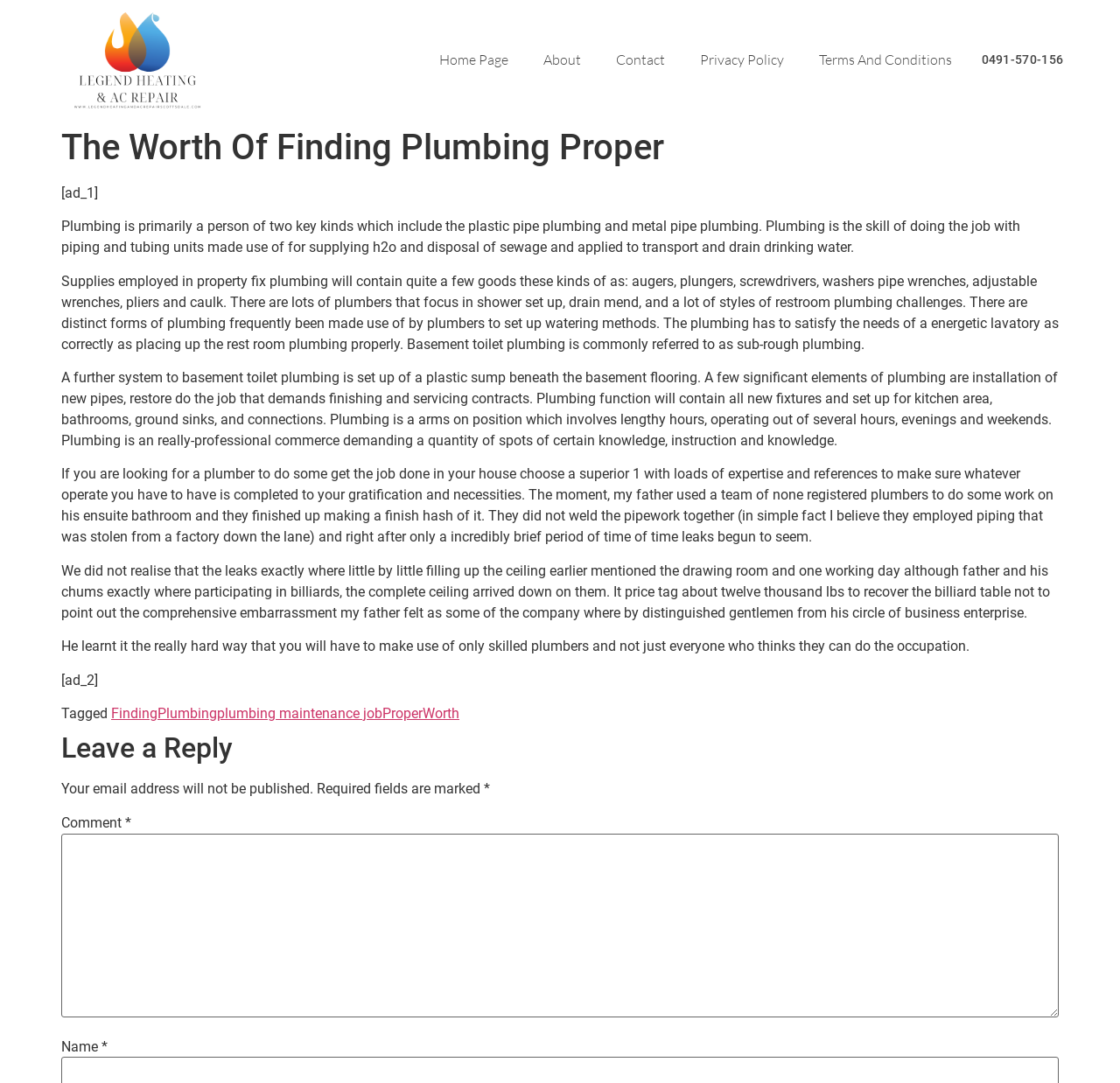How many links are present in the header section?
Using the image as a reference, answer with just one word or a short phrase.

6